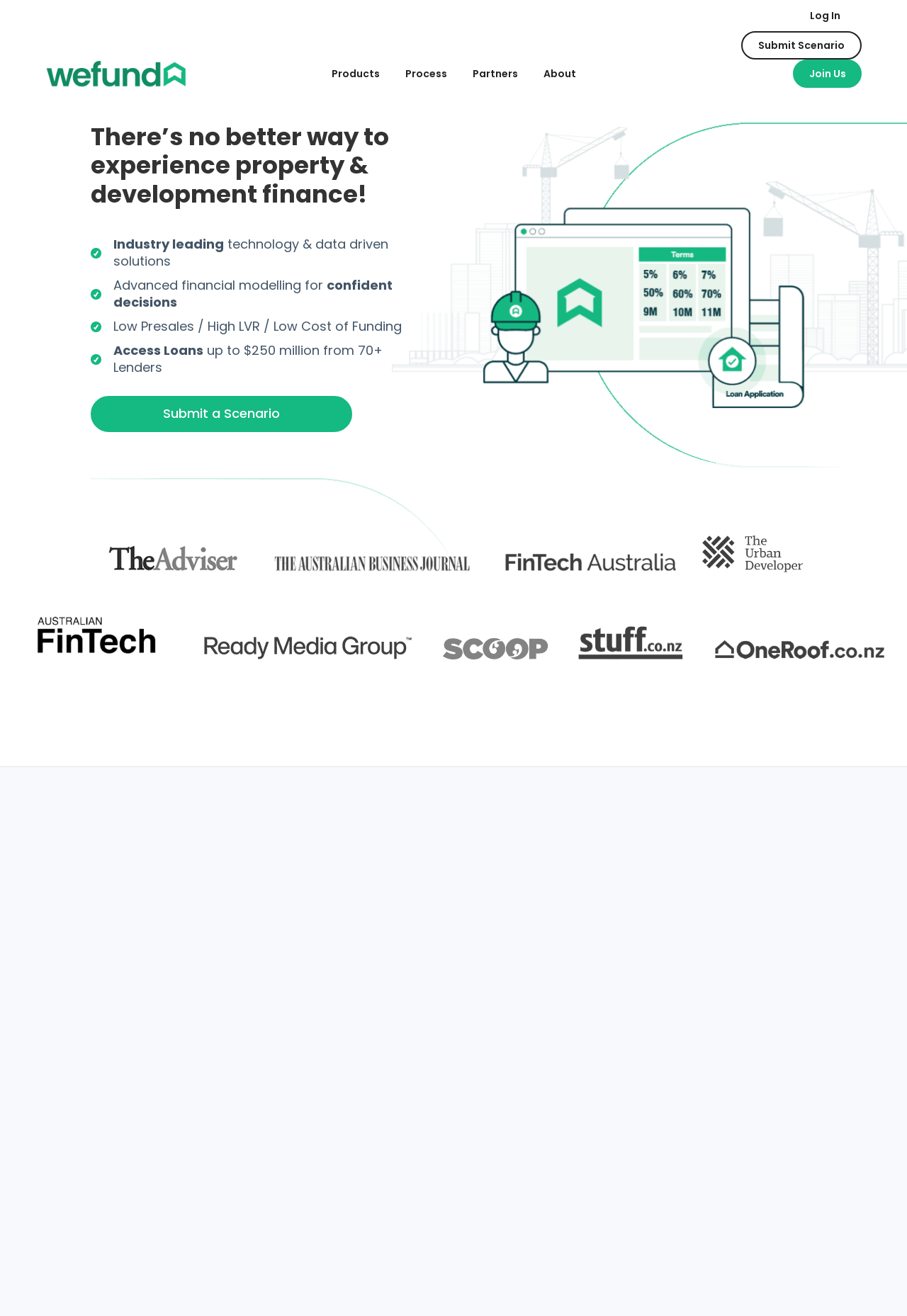Find the bounding box of the web element that fits this description: "Products".

[0.351, 0.045, 0.432, 0.067]